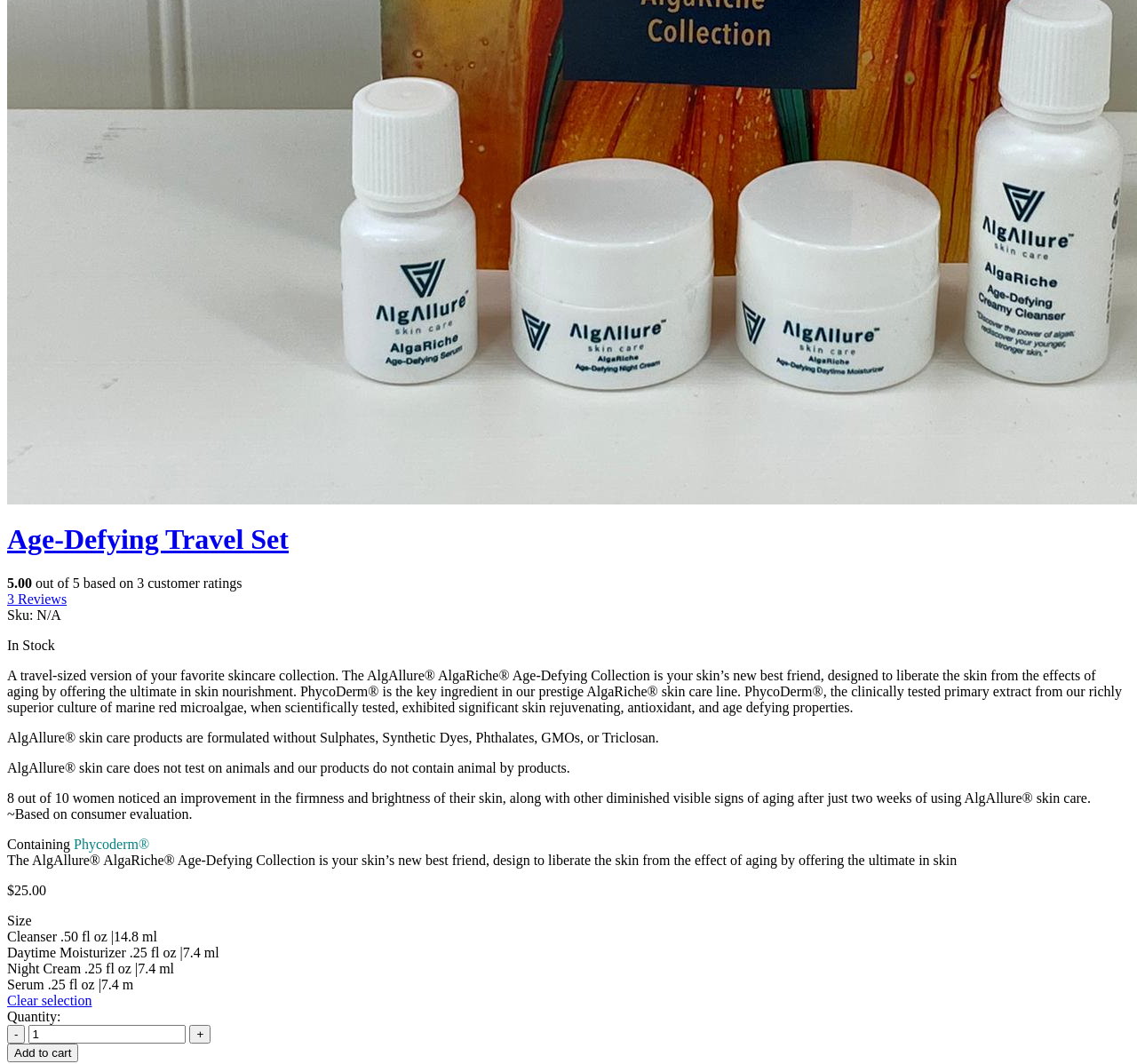Predict the bounding box of the UI element based on the description: "parent_node: Quantity: value="+"". The coordinates should be four float numbers between 0 and 1, formatted as [left, top, right, bottom].

[0.167, 0.963, 0.185, 0.981]